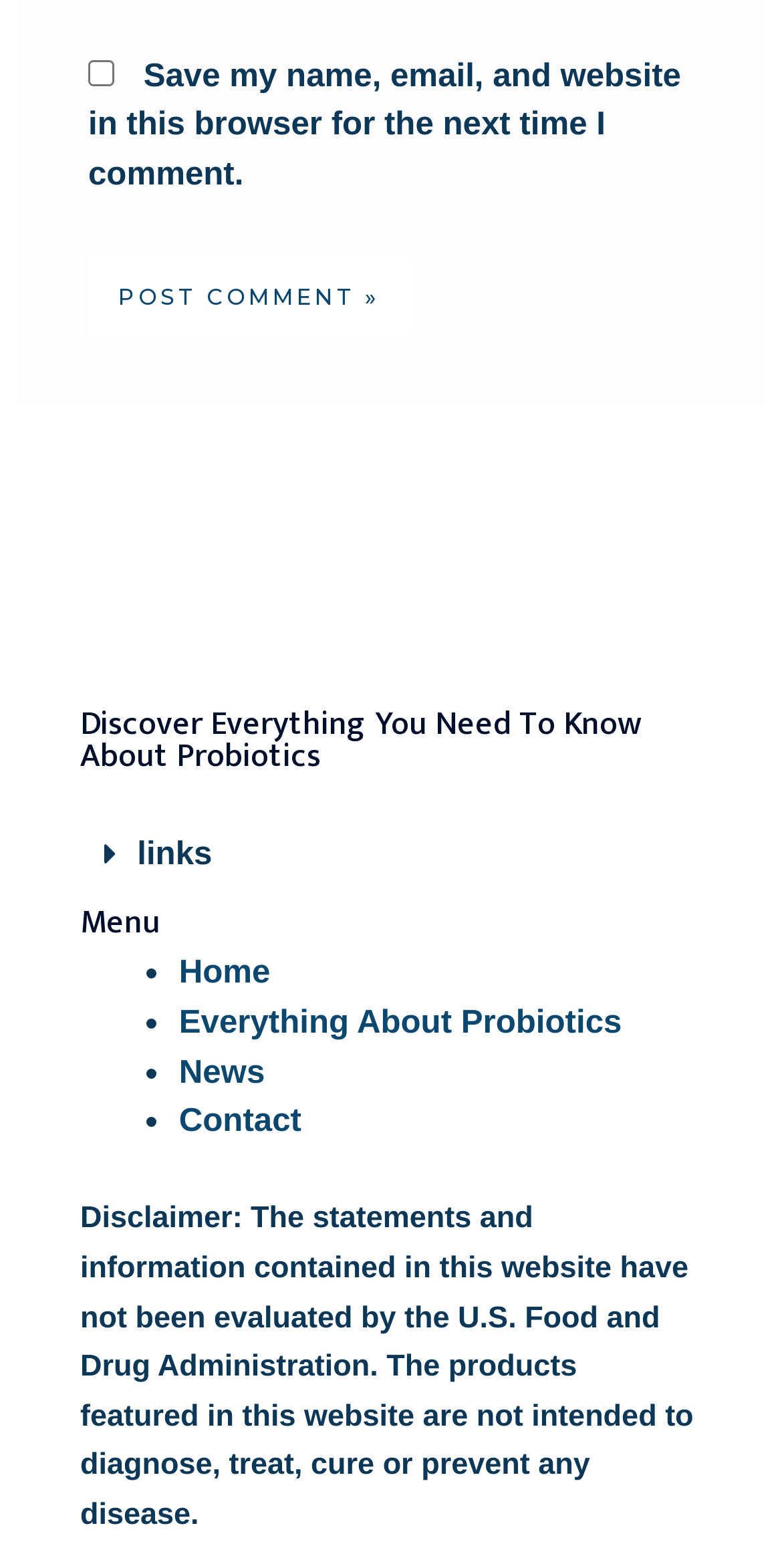How many links are there in the 'links' section?
Please provide a detailed answer to the question.

The 'links' section is located at the top of the webpage, and it contains a single link with the text 'links'. This link is expandable, but it only contains one link.